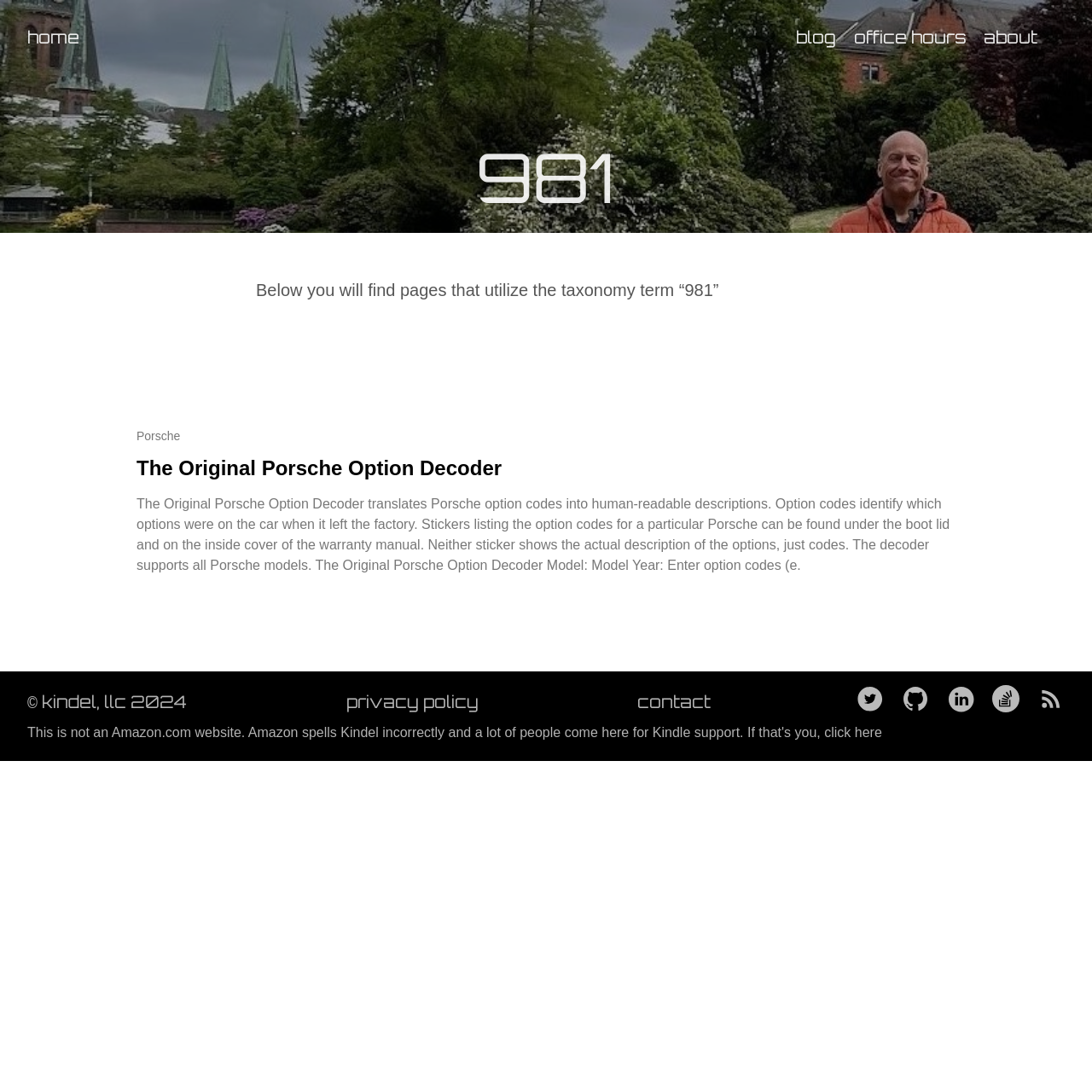Indicate the bounding box coordinates of the element that must be clicked to execute the instruction: "contact kindel". The coordinates should be given as four float numbers between 0 and 1, i.e., [left, top, right, bottom].

[0.571, 0.627, 0.663, 0.658]